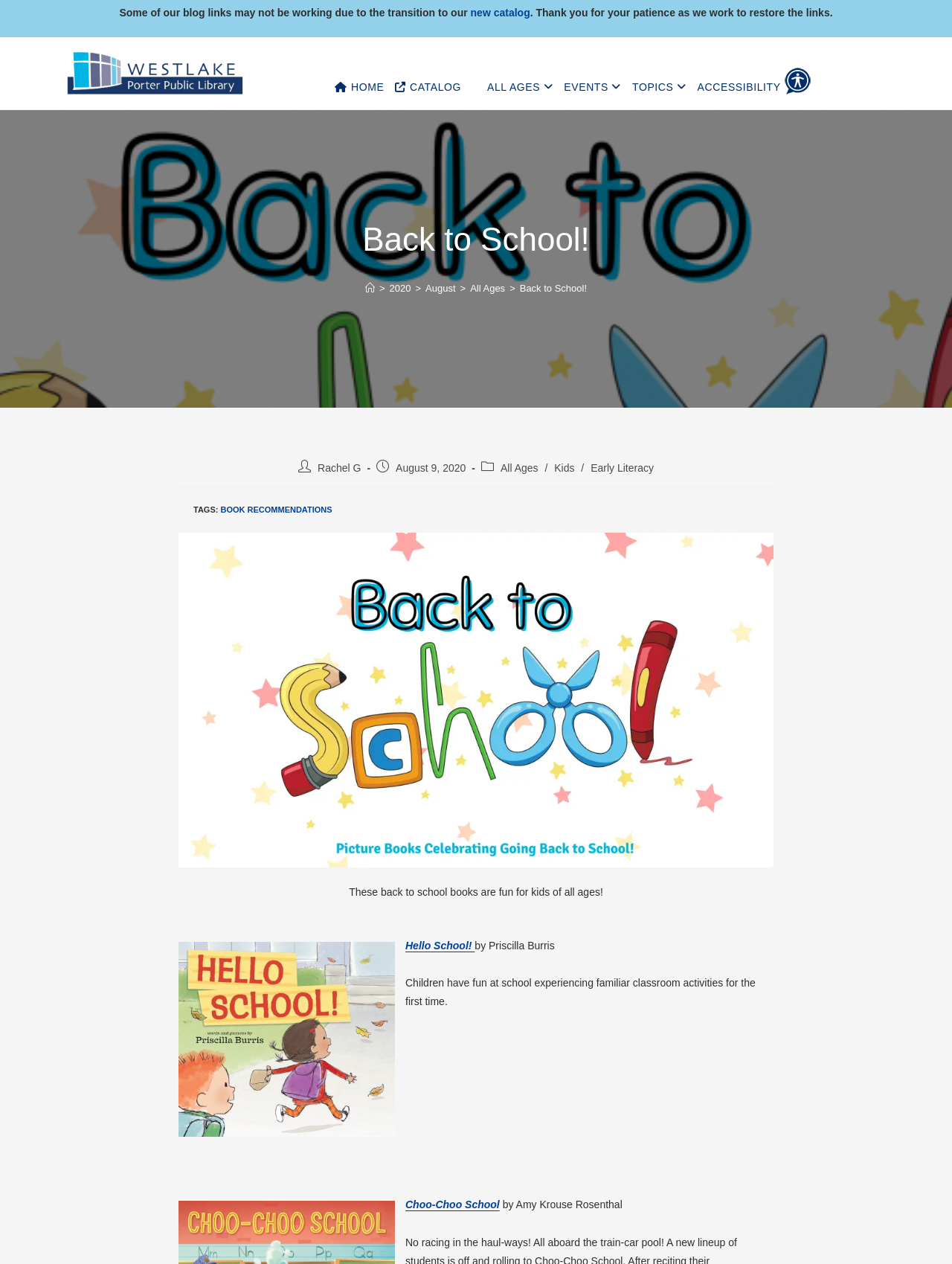Please determine the bounding box coordinates of the element to click in order to execute the following instruction: "Go to the 'HOME' page". The coordinates should be four float numbers between 0 and 1, specified as [left, top, right, bottom].

[0.348, 0.054, 0.411, 0.08]